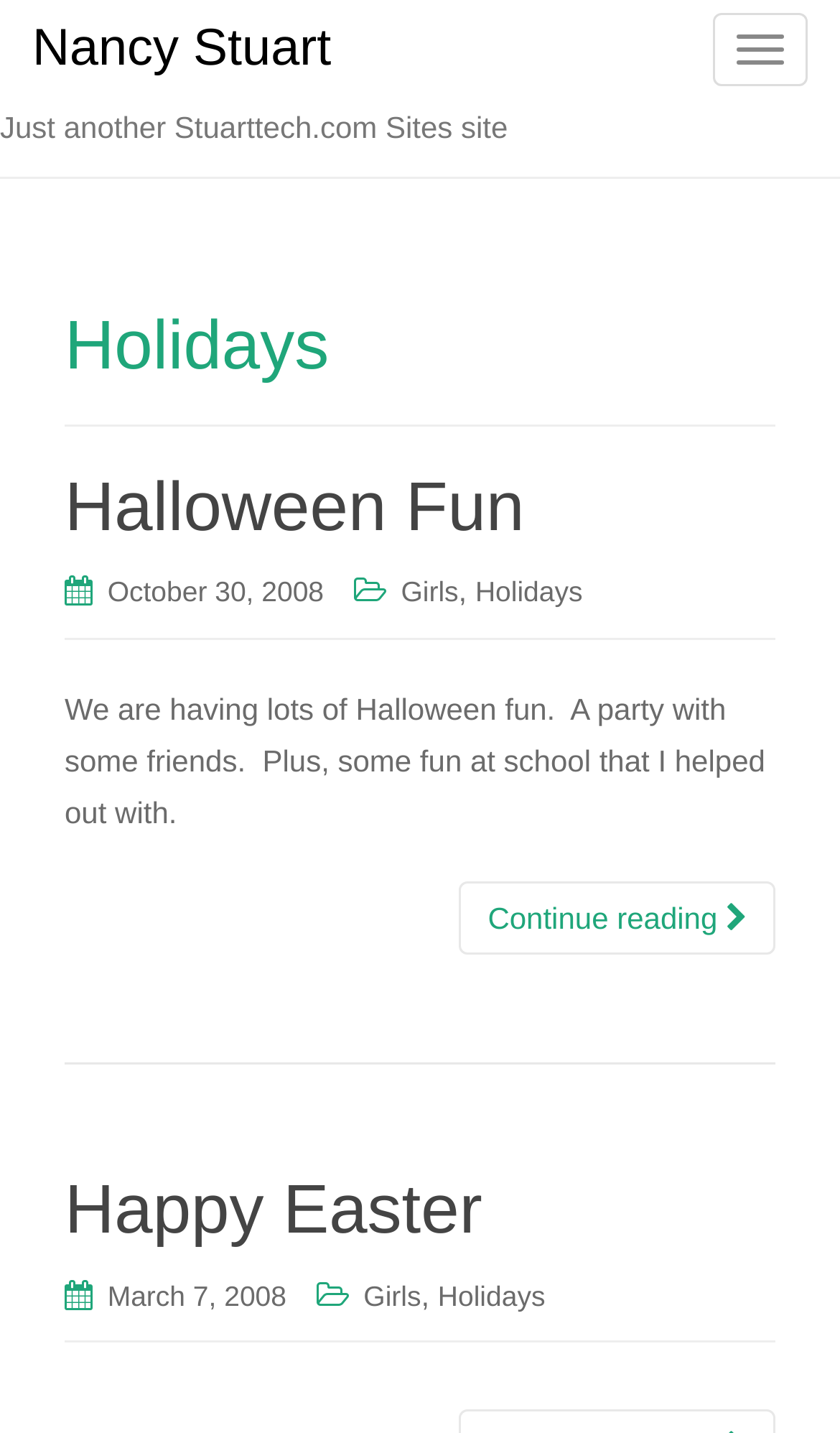Who wrote the articles on this webpage?
Give a detailed and exhaustive answer to the question.

I inferred the author's name from the meta description 'Category: Holidays | Nancy Stuart', which suggests that Nancy Stuart is the author of the webpage.